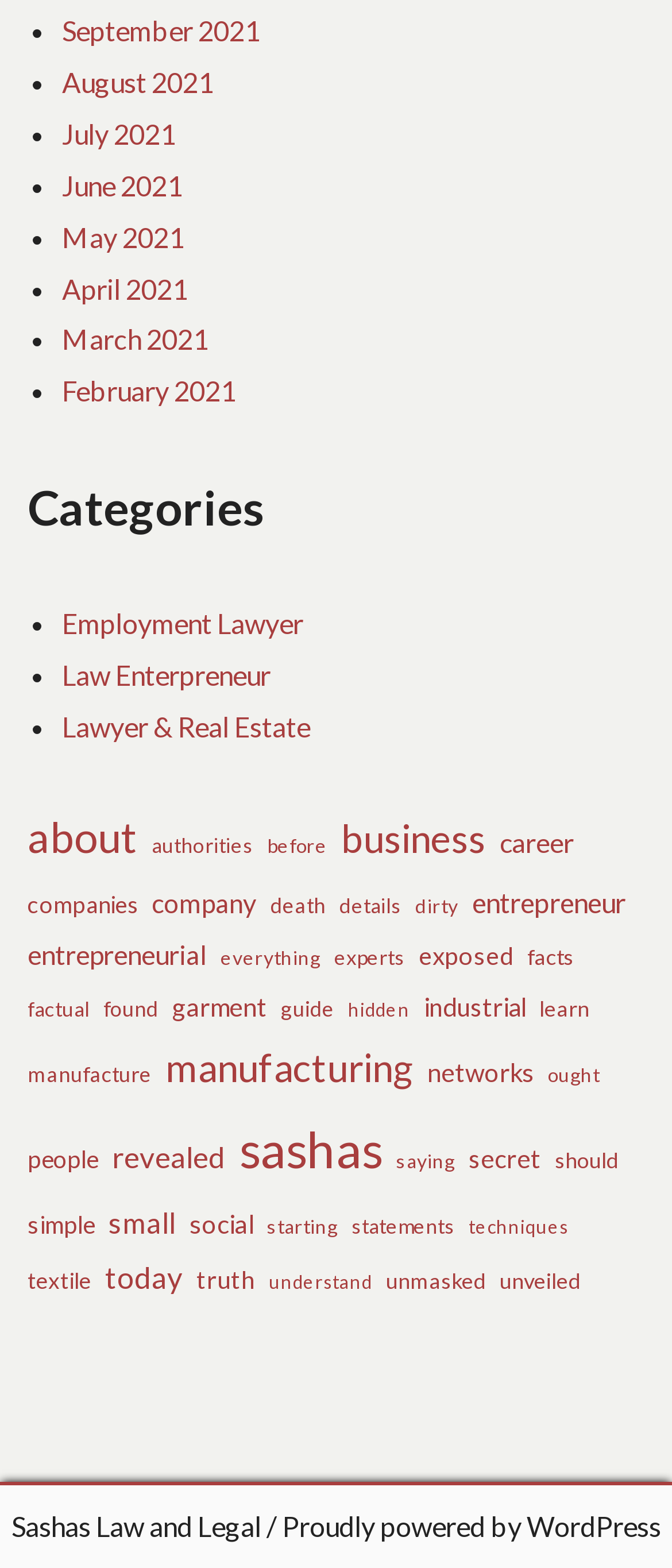Please give the bounding box coordinates of the area that should be clicked to fulfill the following instruction: "Explore about". The coordinates should be in the format of four float numbers from 0 to 1, i.e., [left, top, right, bottom].

[0.041, 0.509, 0.205, 0.56]